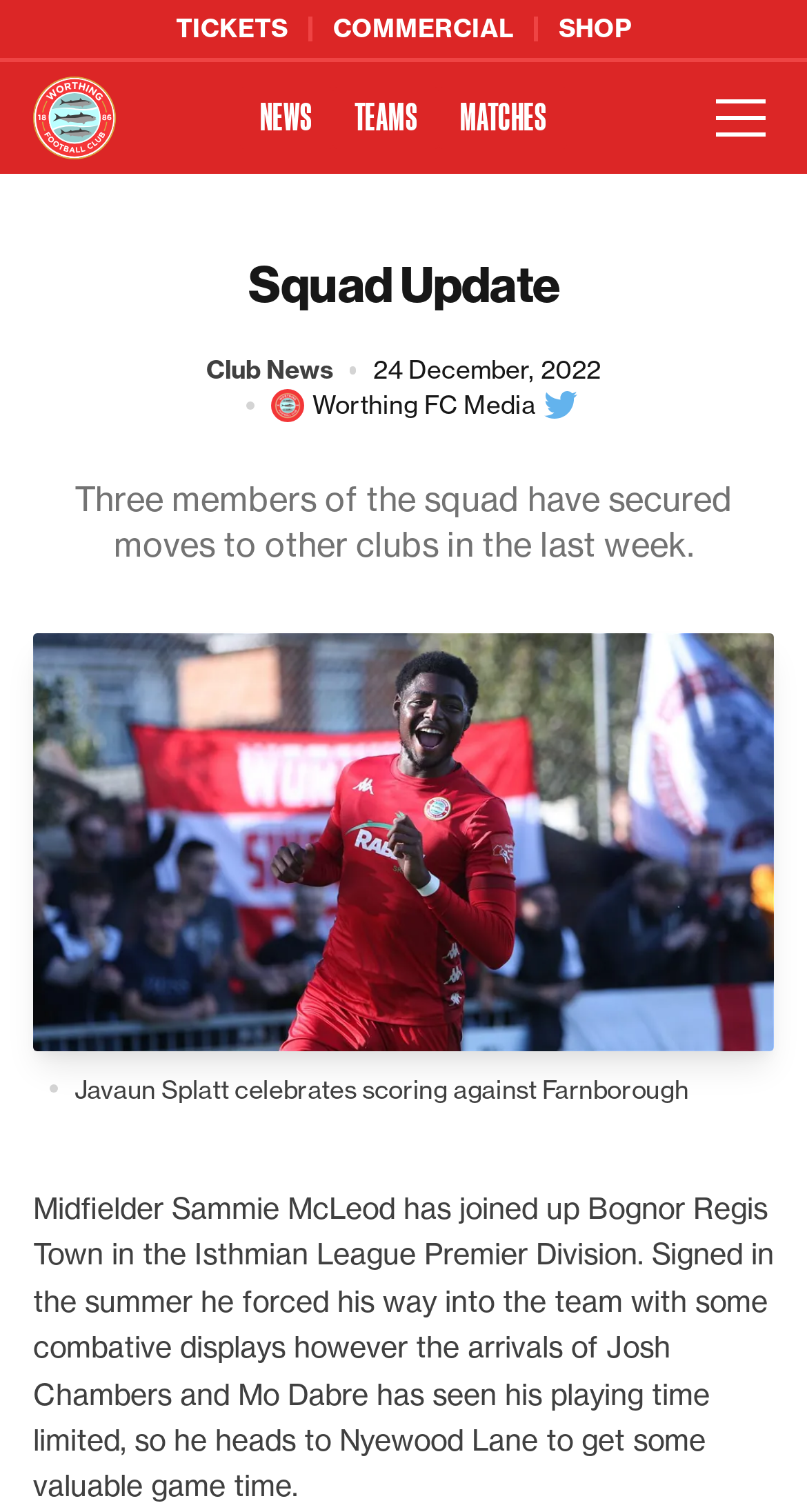Find the bounding box coordinates of the clickable region needed to perform the following instruction: "Follow Worthing FC on Twitter". The coordinates should be provided as four float numbers between 0 and 1, i.e., [left, top, right, bottom].

[0.674, 0.257, 0.715, 0.279]